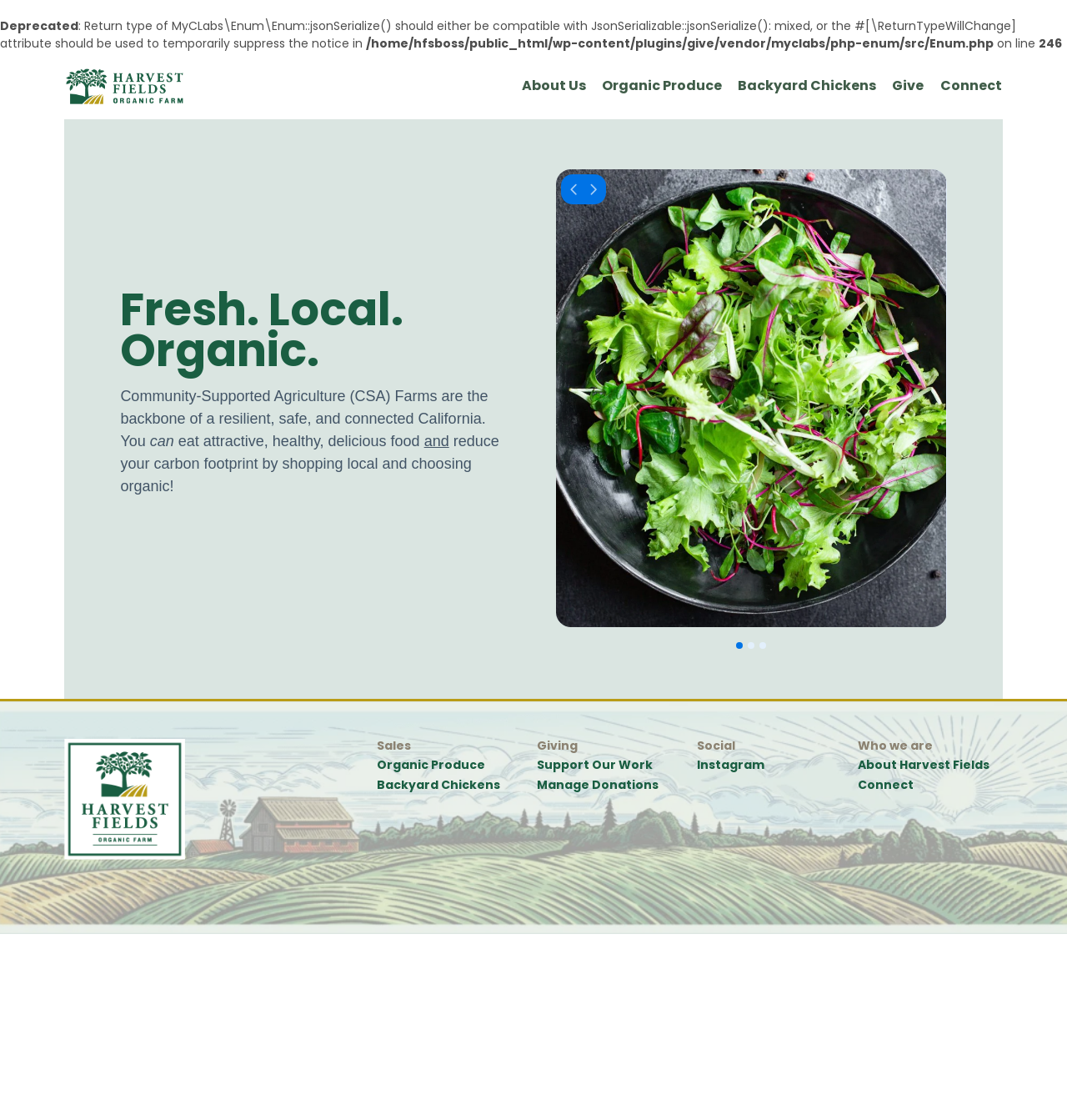Using the image as a reference, answer the following question in as much detail as possible:
How many slider pages are there?

I found the number of slider pages by looking at the listitems 'Slider Page 1', 'Slider Page 2', and 'Slider Page 3' in the article section, which suggest that there are three slider pages.